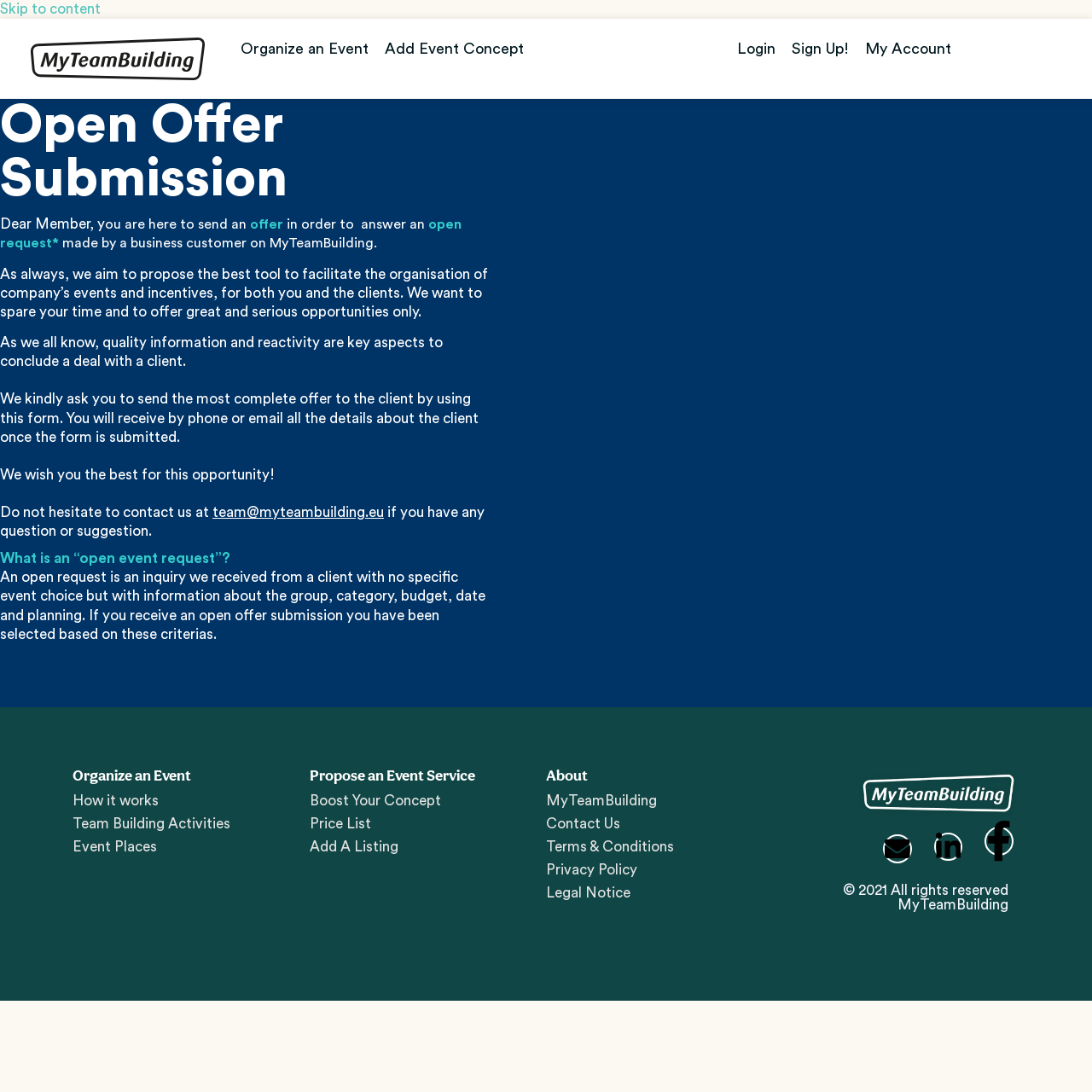Kindly provide the bounding box coordinates of the section you need to click on to fulfill the given instruction: "Click on 'Sign Up!' ".

[0.725, 0.031, 0.777, 0.059]